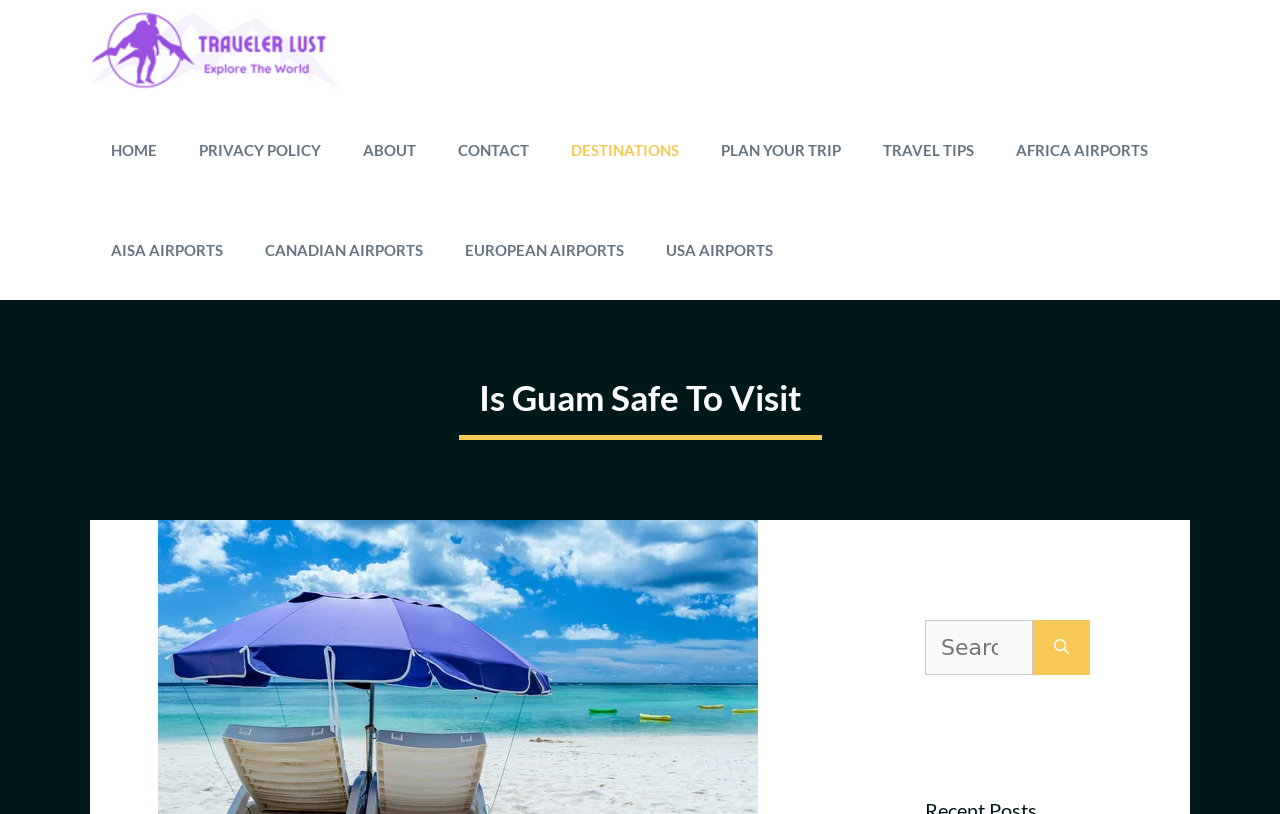Deliver a detailed narrative of the webpage's visual and textual elements.

The webpage is about traveling to Guam, specifically focusing on safety concerns and providing tips for a worry-free experience. At the top of the page, there is a primary navigation menu with multiple links, including "HOME", "PRIVACY POLICY", "ABOUT", "CONTACT", "DESTINATIONS", "PLAN YOUR TRIP", "TRAVEL TIPS", and several airport links categorized by region. The navigation menu spans the entire width of the page.

Below the navigation menu, there is a prominent heading that reads "Is Guam Safe To Visit". This heading is centered and takes up a significant portion of the page's width.

On the right side of the page, there is a search bar with a label "Search for:" and a button to initiate the search. The search bar is positioned near the top-right corner of the page.

There is also an image of the website's logo, "Traveler Lust", located at the top-left corner of the page, which is also a link.